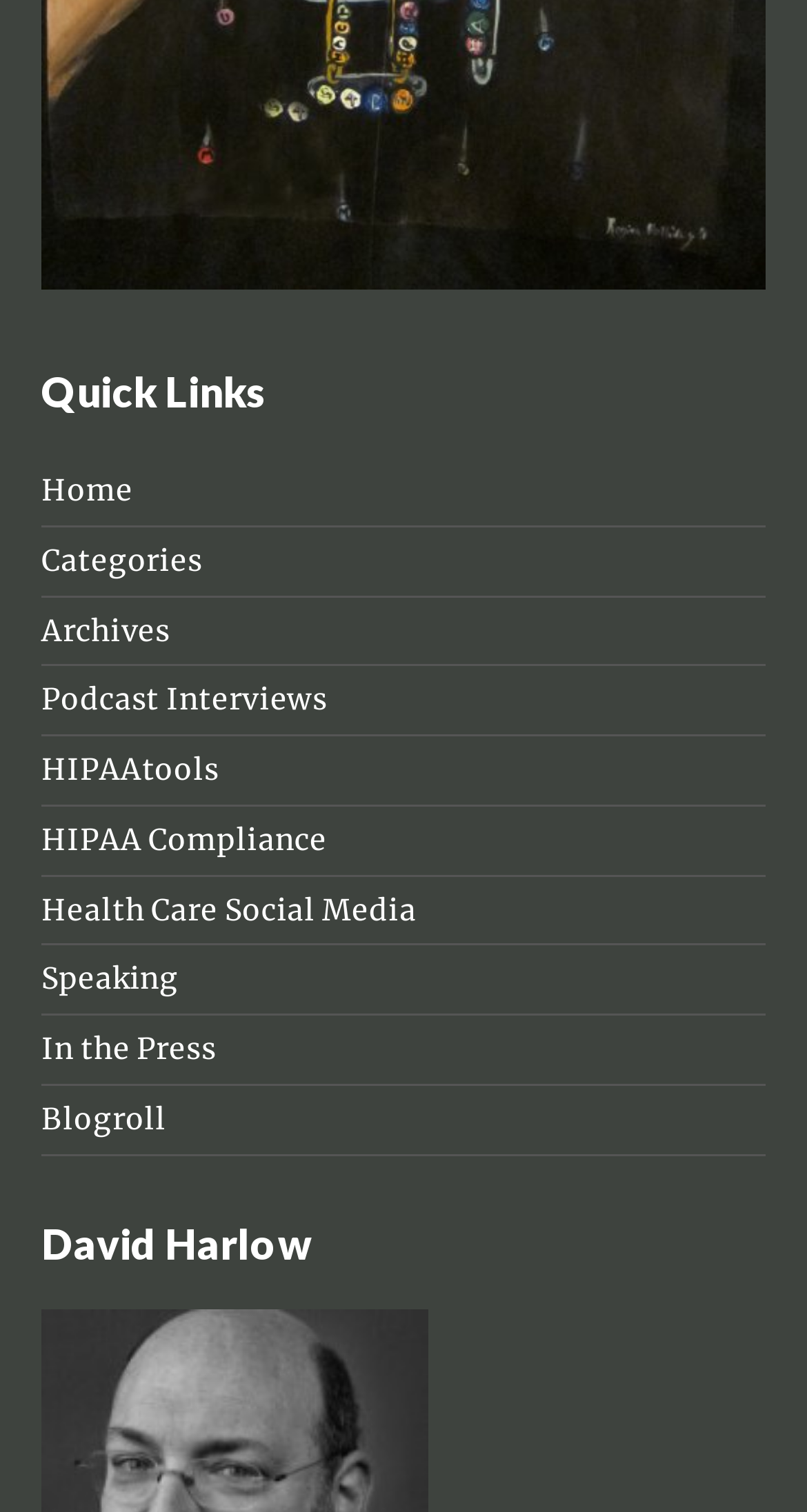Locate the bounding box coordinates of the clickable region necessary to complete the following instruction: "view categories". Provide the coordinates in the format of four float numbers between 0 and 1, i.e., [left, top, right, bottom].

[0.051, 0.358, 0.251, 0.383]